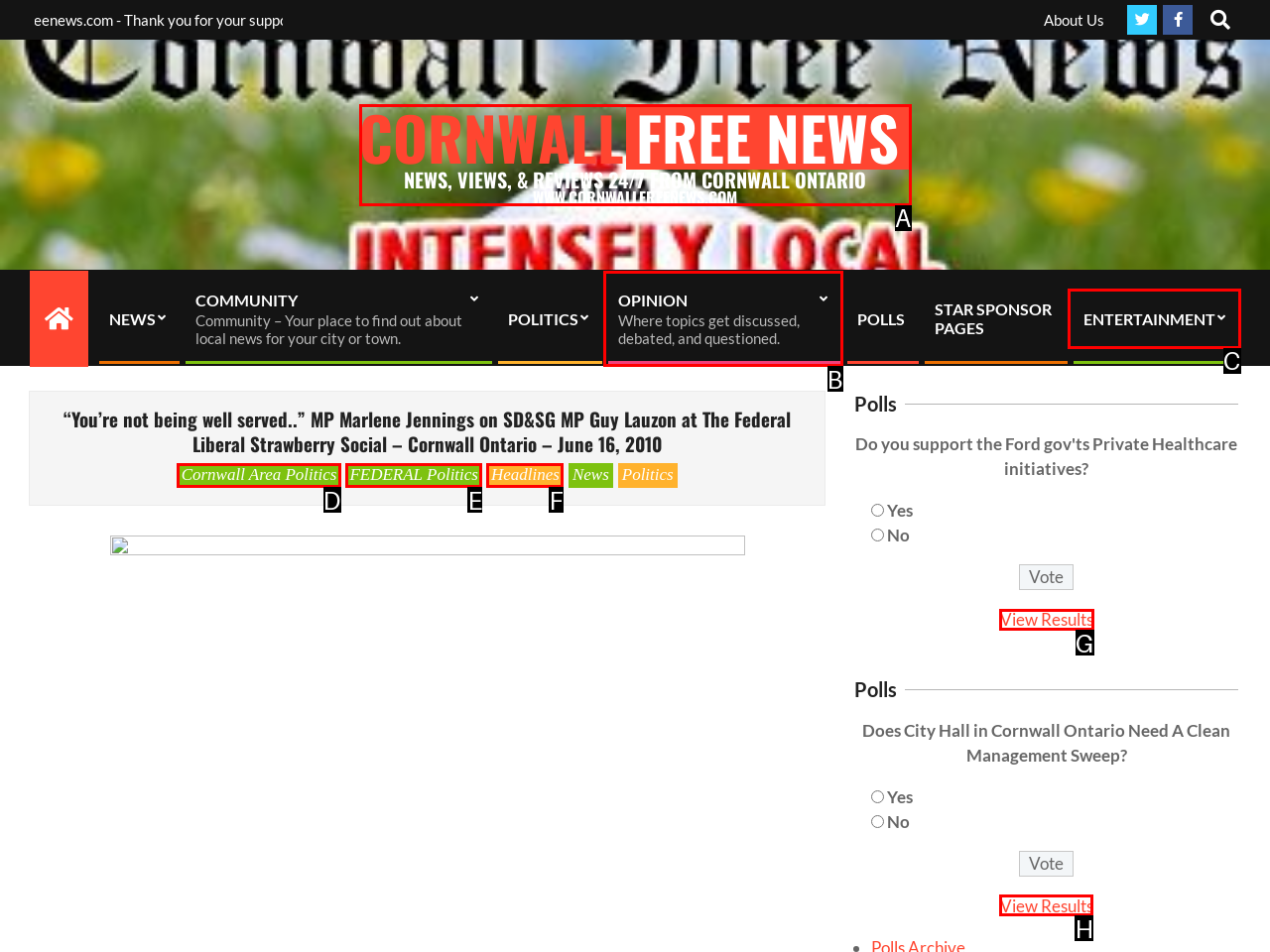Identify the letter of the option to click in order to View poll results. Answer with the letter directly.

G